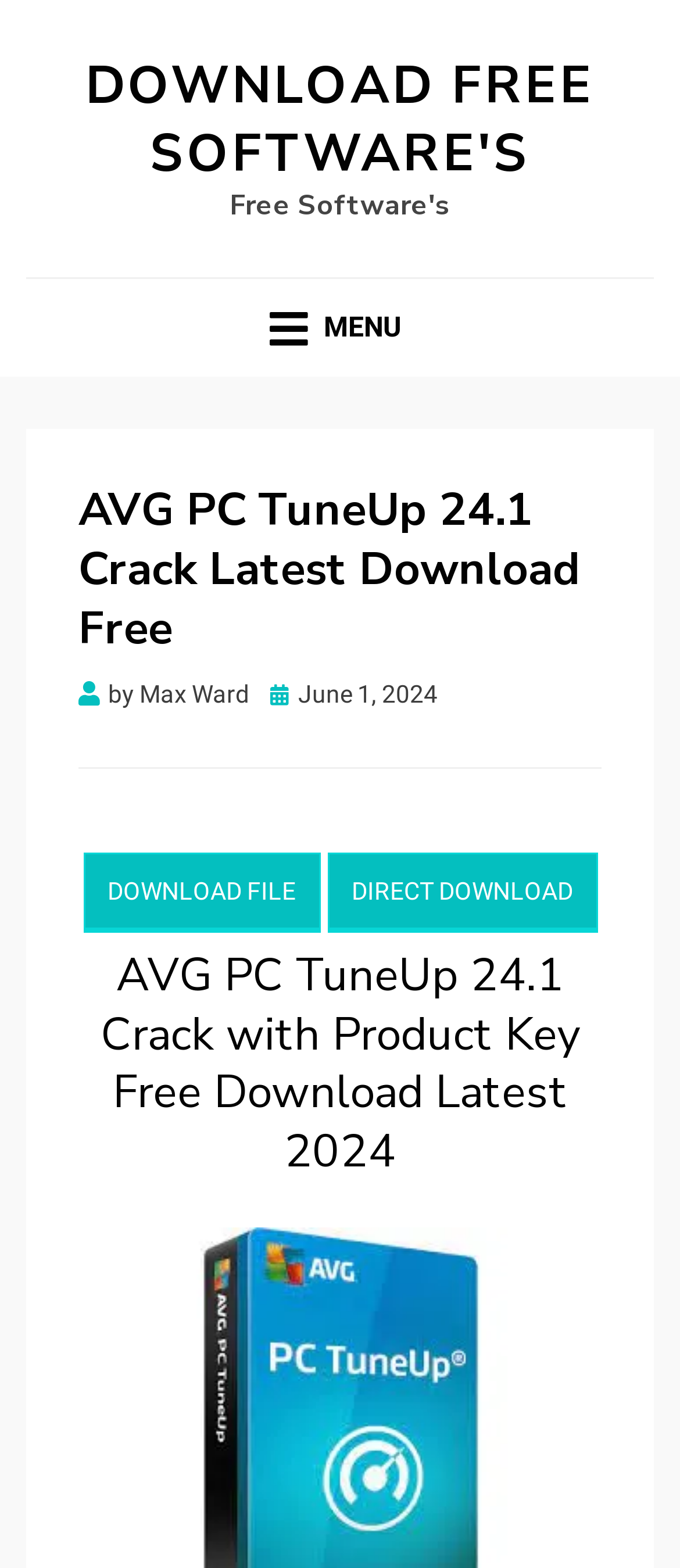Utilize the information from the image to answer the question in detail:
What is the category of the software?

I found the category by looking at the link with the text 'DOWNLOAD FREE SOFTWARE'S' at the top of the page.